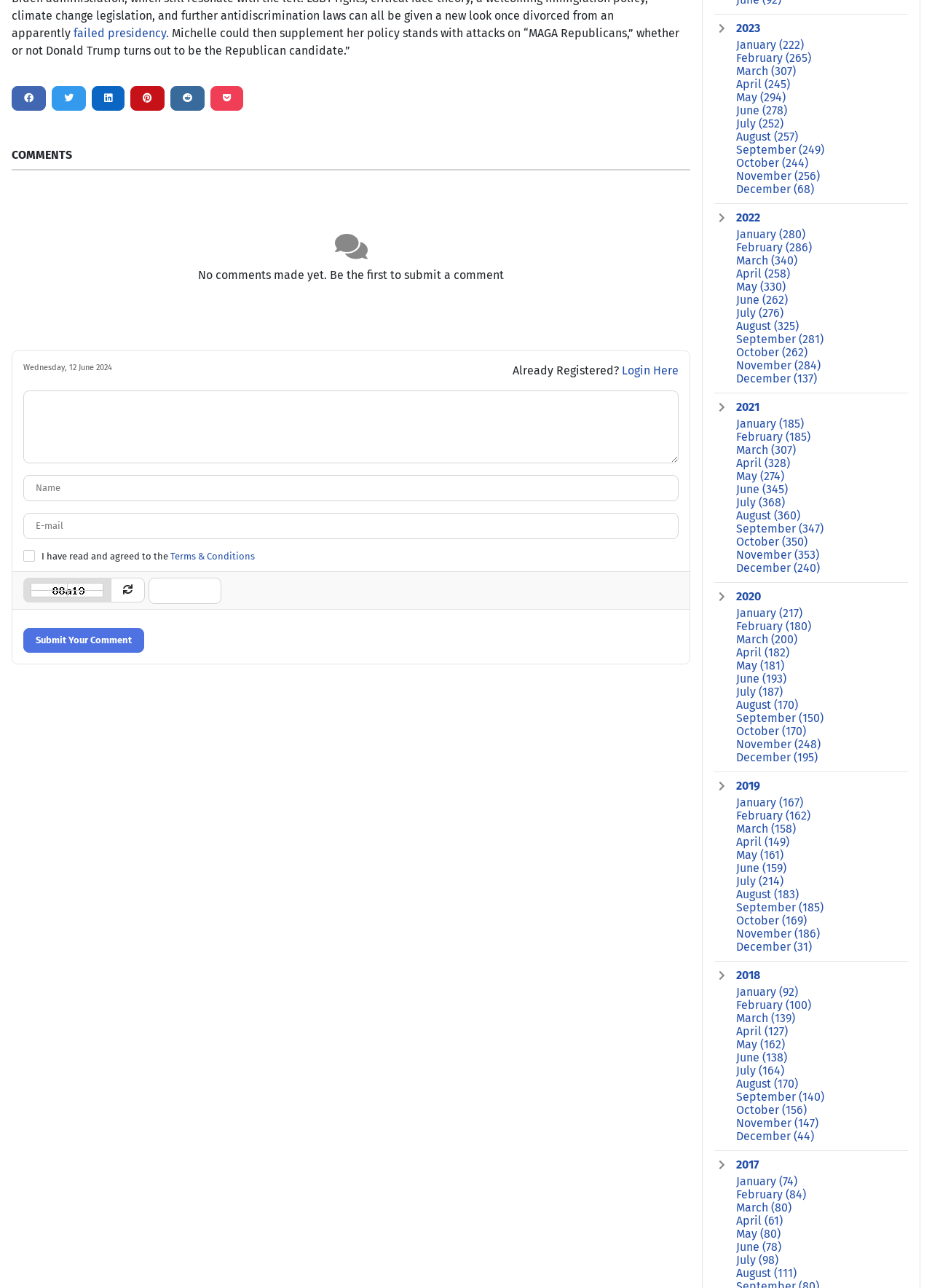Locate the bounding box coordinates of the element that should be clicked to fulfill the instruction: "Submit a comment".

[0.025, 0.488, 0.155, 0.507]